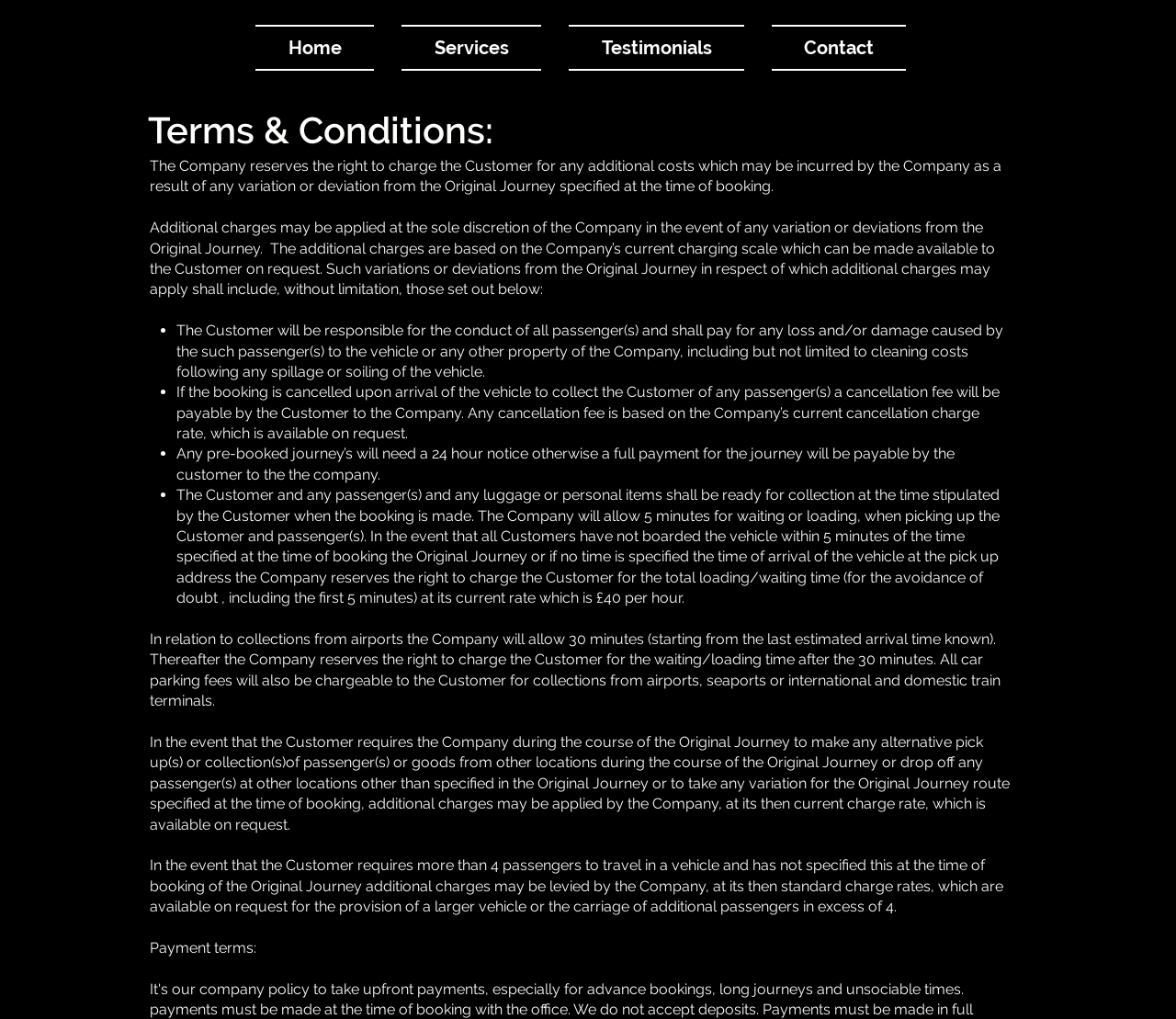What happens if a customer cancels a booking upon arrival?
Based on the screenshot, give a detailed explanation to answer the question.

According to the webpage, if the booking is cancelled upon arrival of the vehicle to collect the customer or any passenger(s), a cancellation fee will be payable by the customer to the company, based on the company's current cancellation charge rate.